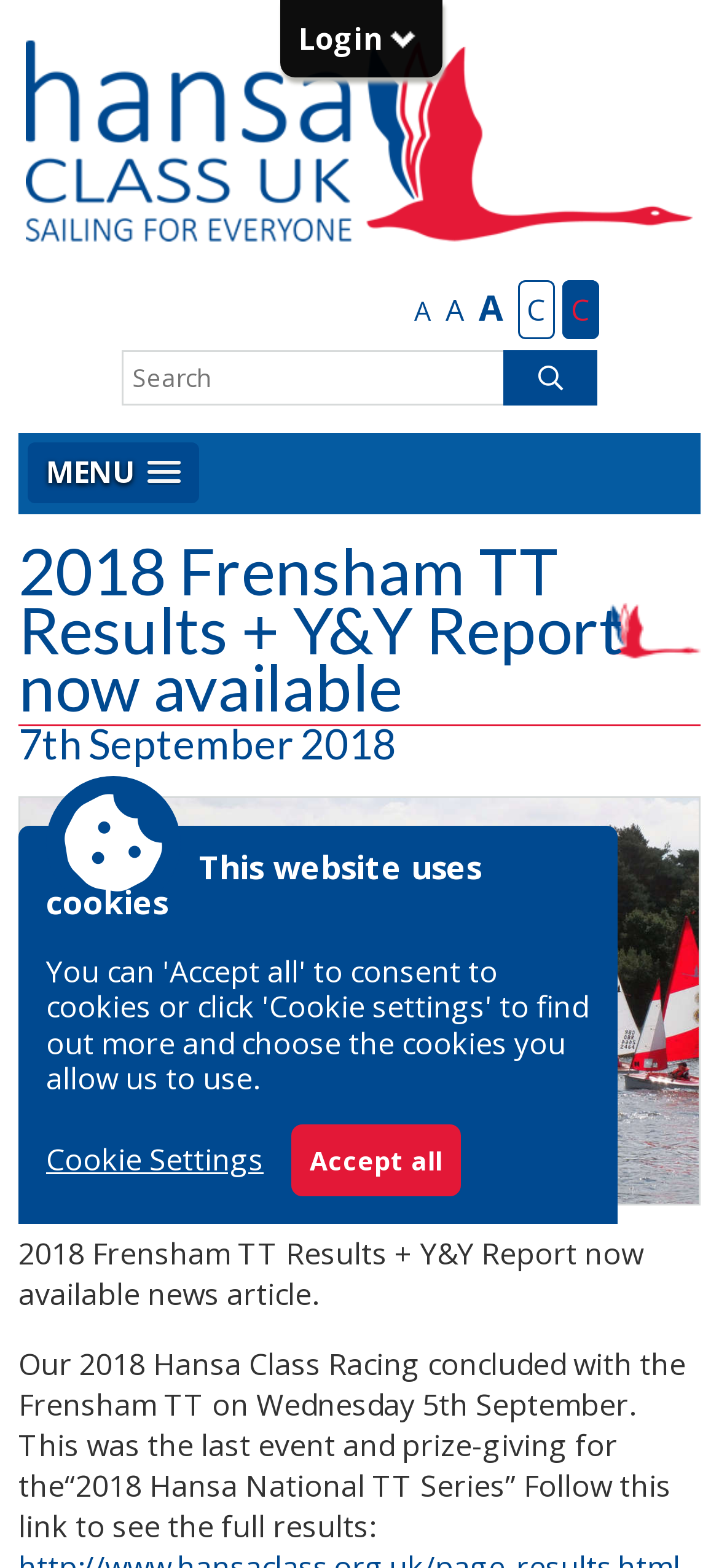Using the element description provided, determine the bounding box coordinates in the format (top-left x, top-left y, bottom-right x, bottom-right y). Ensure that all values are floating point numbers between 0 and 1. Element description: Toggle mobile menu

None